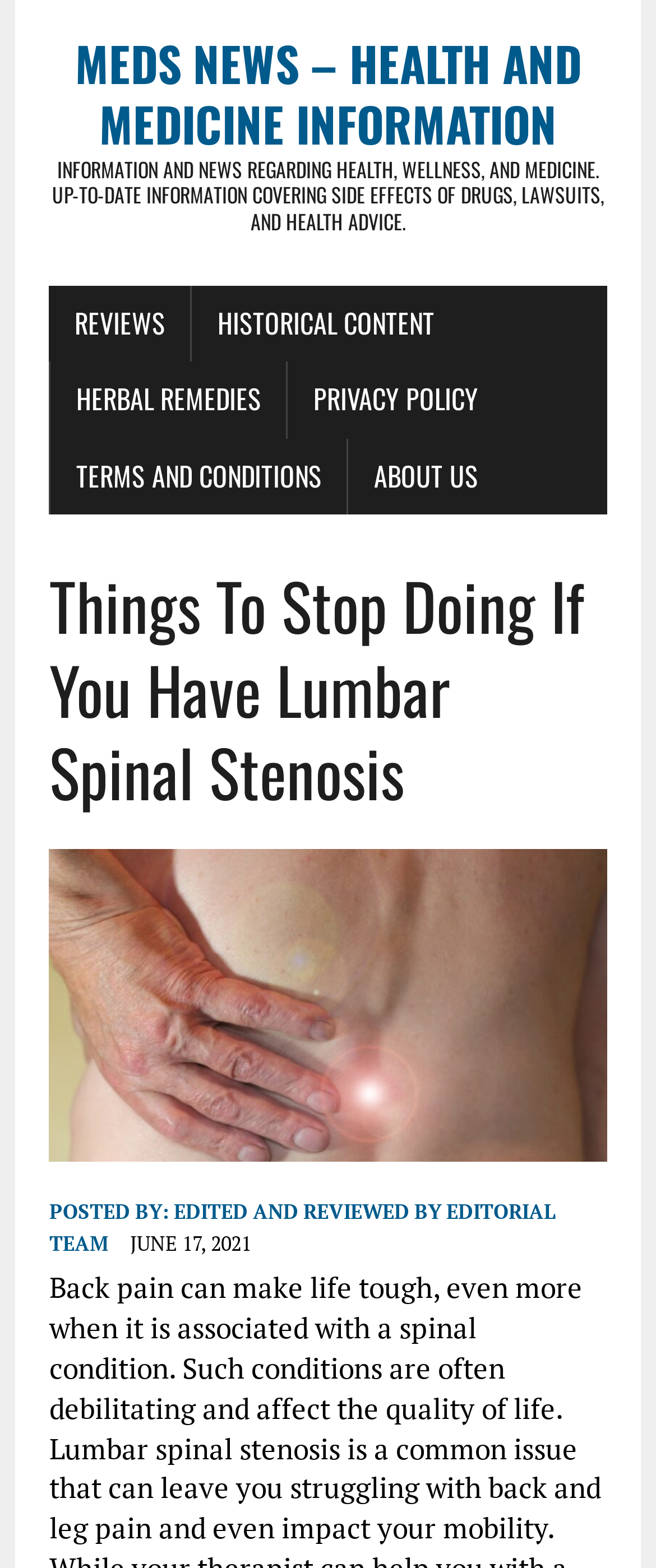Identify the bounding box coordinates of the HTML element based on this description: "00:00".

None